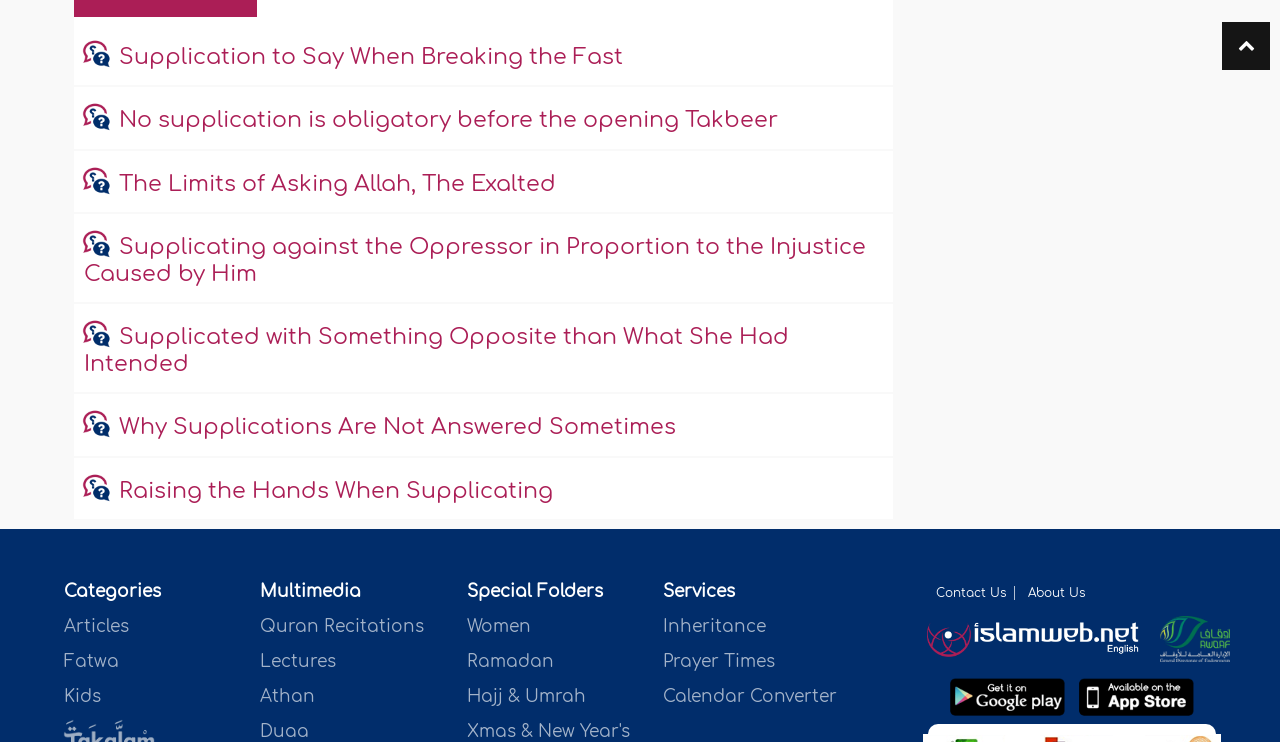Please identify the coordinates of the bounding box that should be clicked to fulfill this instruction: "Click on the 'Home' link".

None